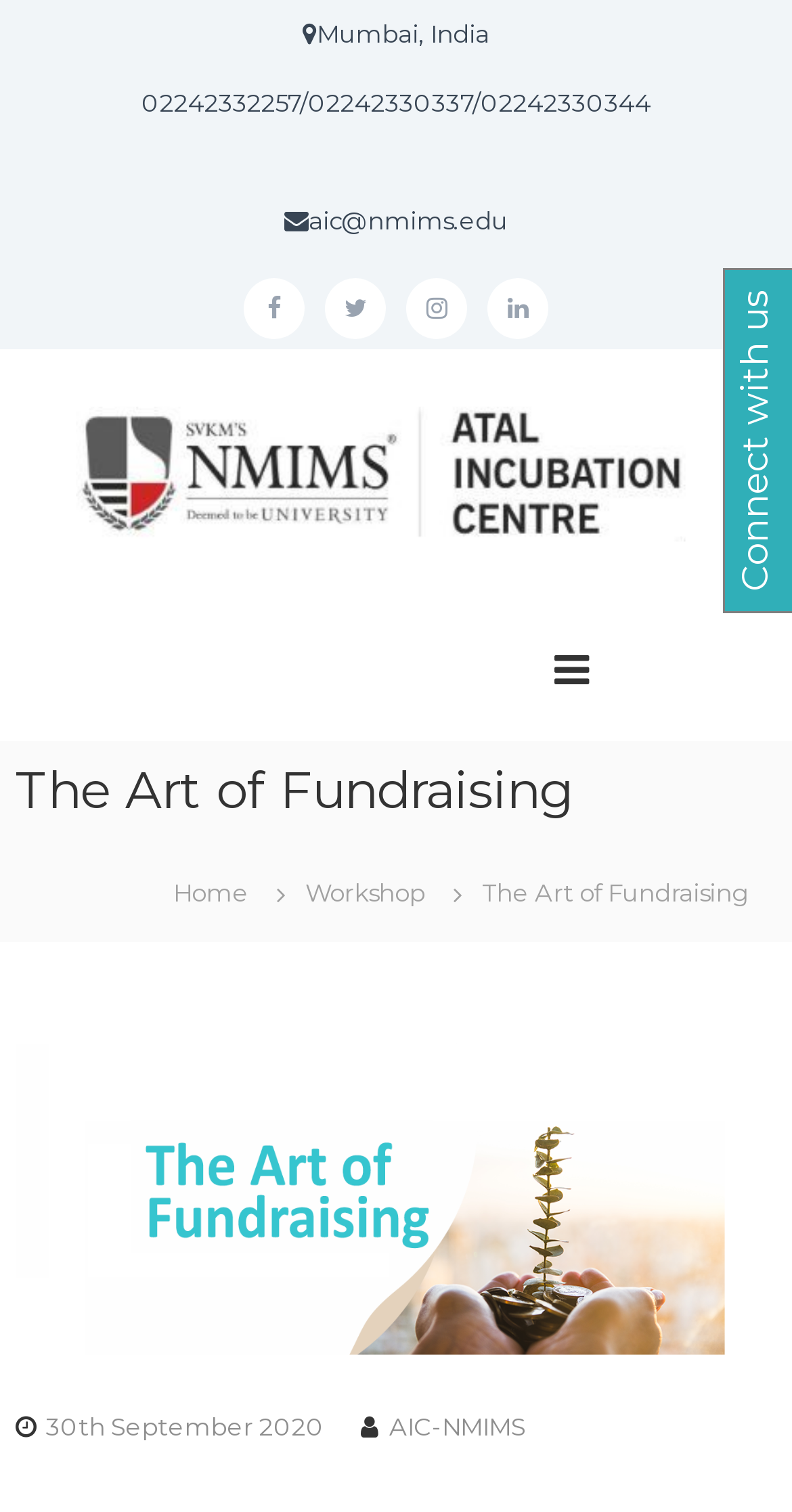Determine the bounding box coordinates of the clickable element necessary to fulfill the instruction: "View AIC-NMIMS". Provide the coordinates as four float numbers within the 0 to 1 range, i.e., [left, top, right, bottom].

[0.492, 0.934, 0.664, 0.954]